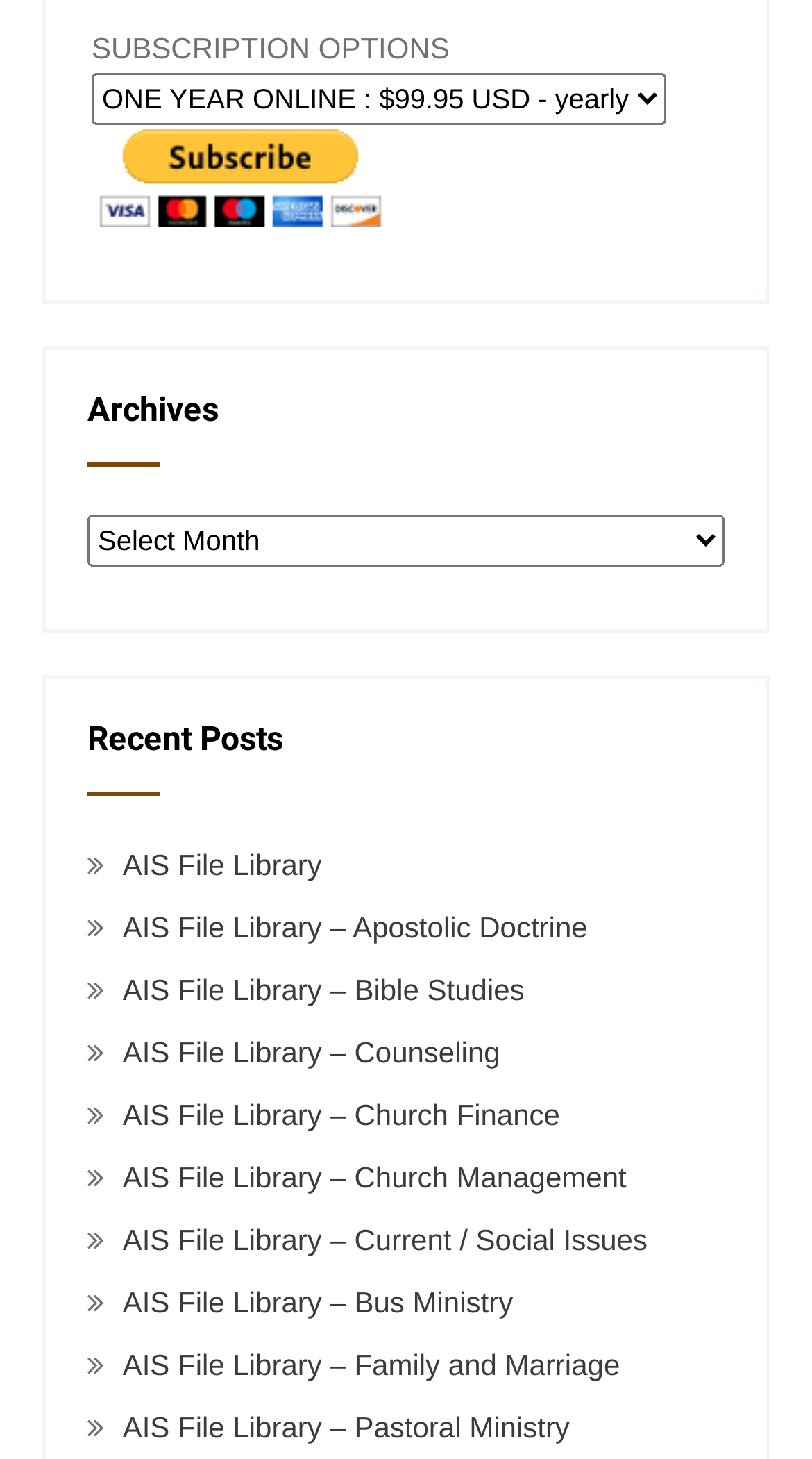Identify the bounding box coordinates of the area that should be clicked in order to complete the given instruction: "Select subscription option". The bounding box coordinates should be four float numbers between 0 and 1, i.e., [left, top, right, bottom].

[0.113, 0.051, 0.821, 0.086]